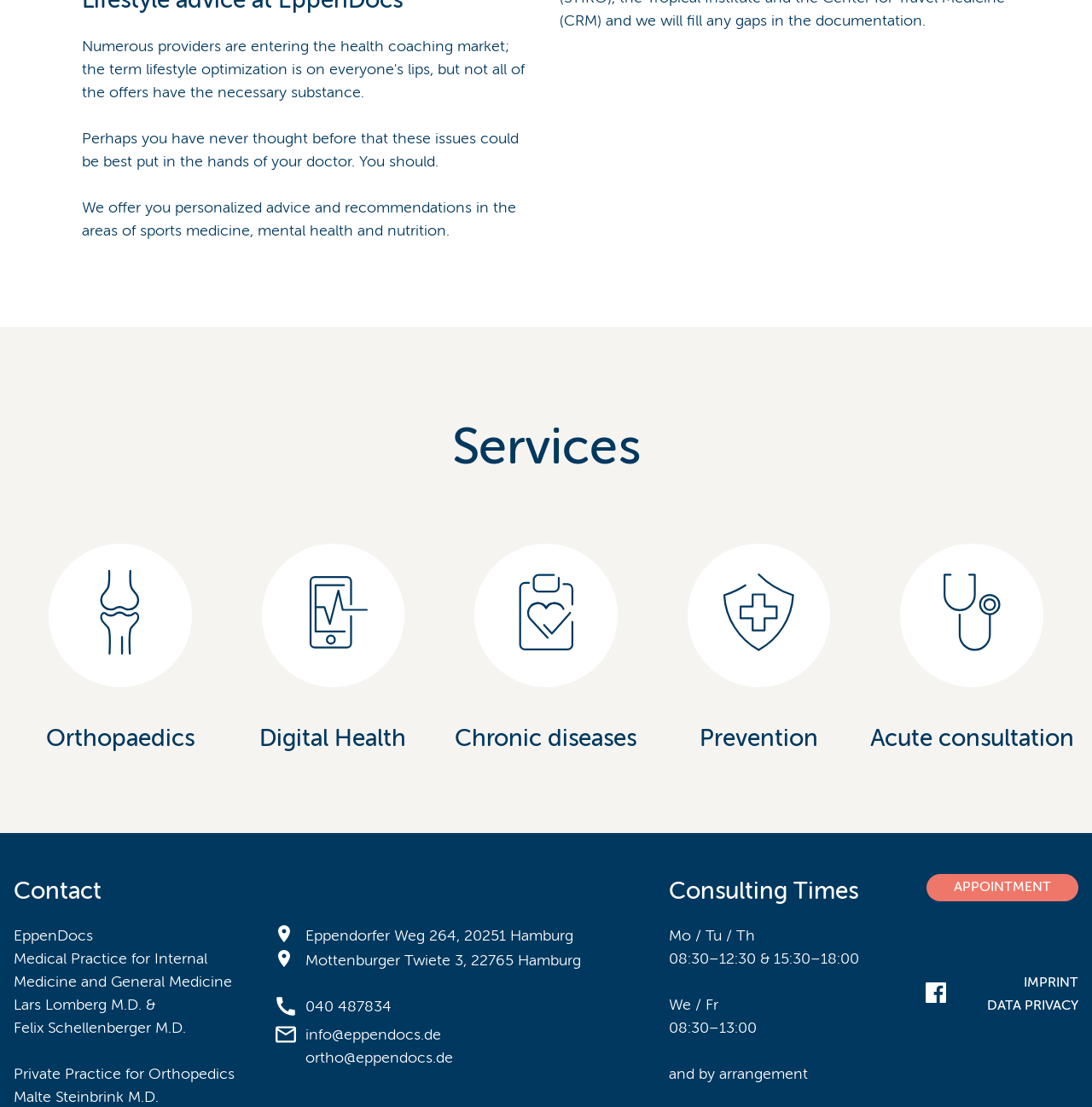What is the address of the medical practice?
Please respond to the question with as much detail as possible.

The address of the medical practice can be found in the bottom-left corner of the webpage, where it is written as 'Eppendorfer Weg 264, 20251 Hamburg' in a link element.